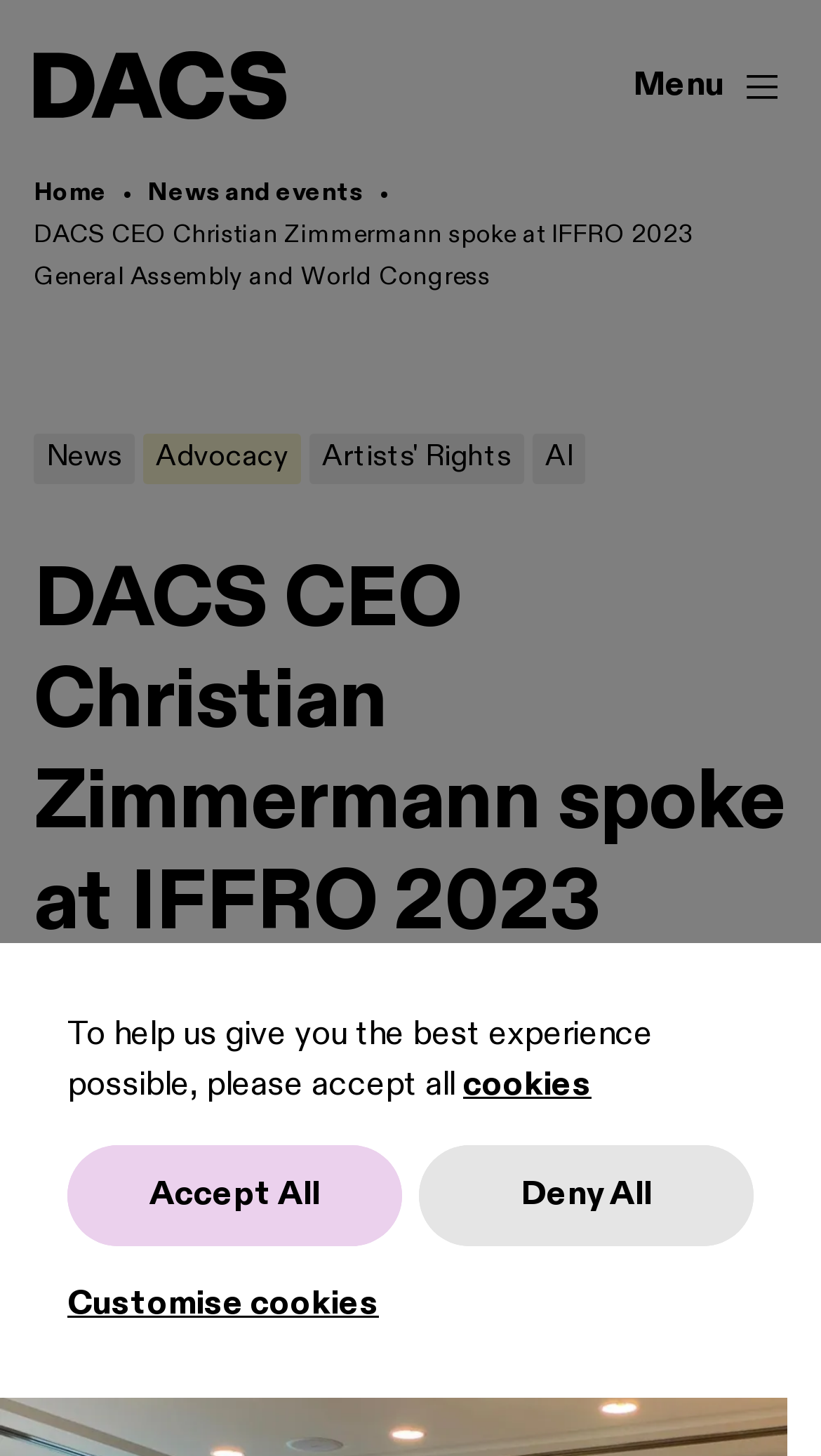What is the purpose of the buttons at the top of the page?
By examining the image, provide a one-word or phrase answer.

To manage cookies